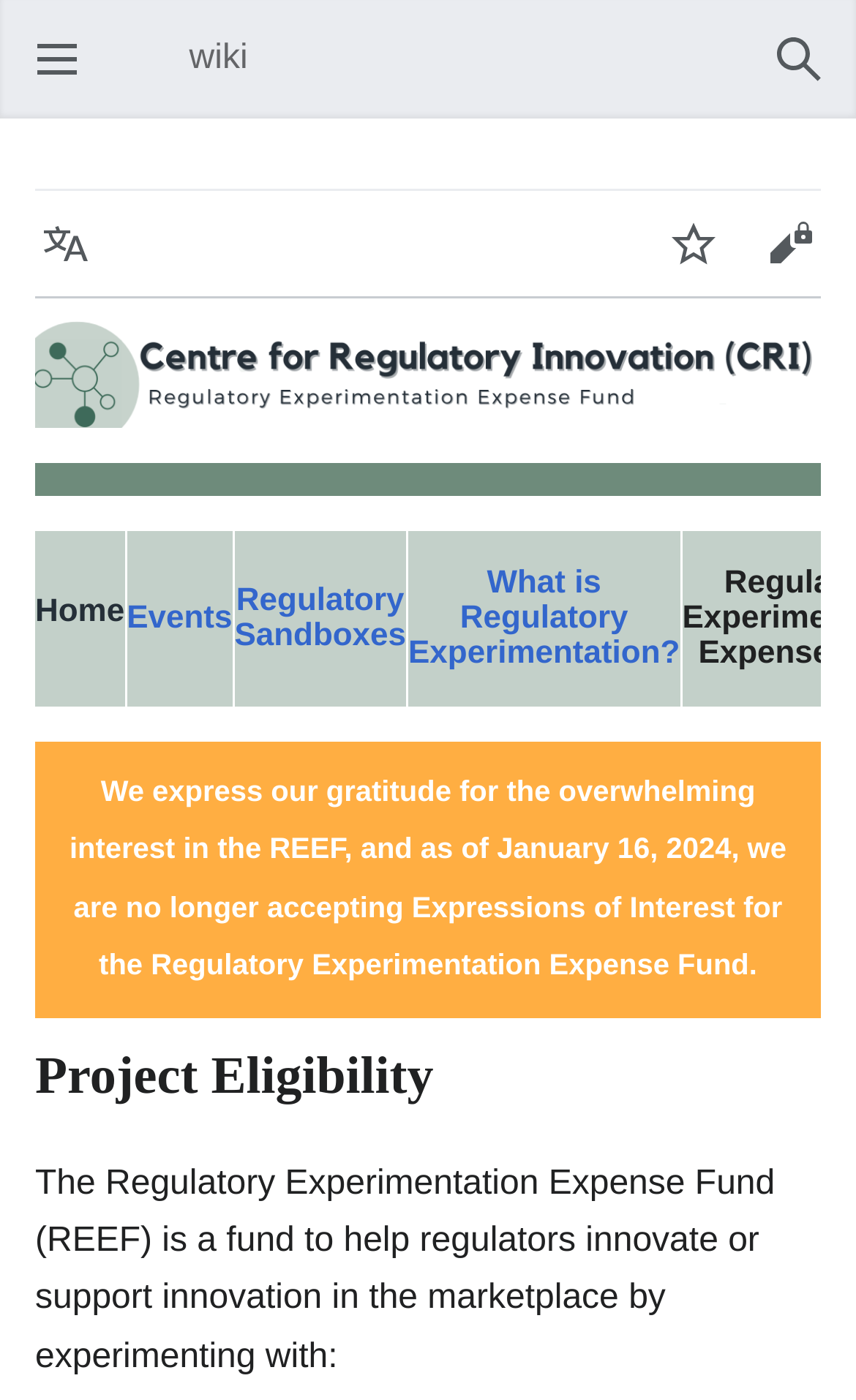Using the provided element description, identify the bounding box coordinates as (top-left x, top-left y, bottom-right x, bottom-right y). Ensure all values are between 0 and 1. Description: Regulatory Sandboxes

[0.274, 0.416, 0.474, 0.467]